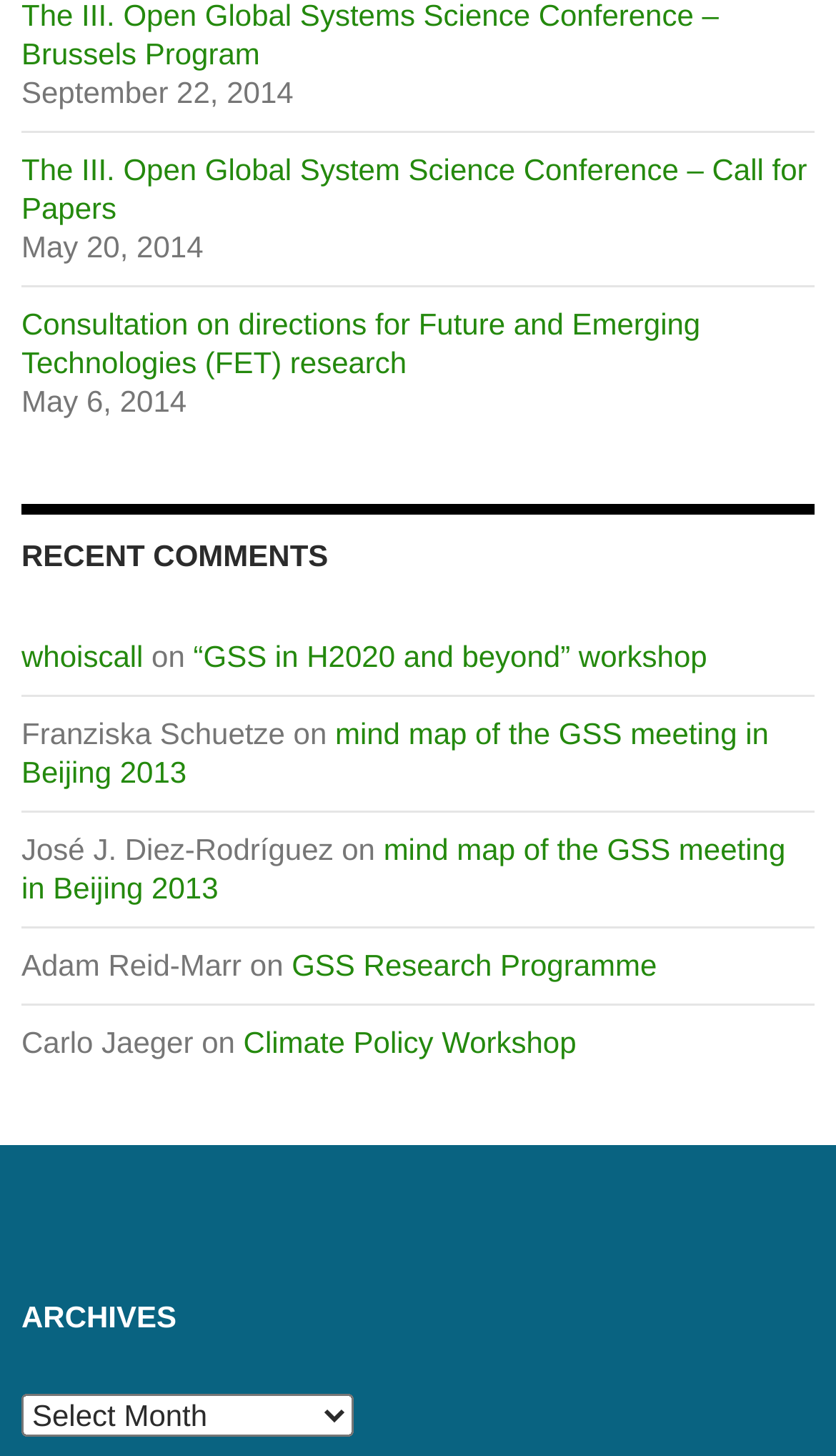Identify the coordinates of the bounding box for the element that must be clicked to accomplish the instruction: "Explore the GSS Research Programme".

[0.349, 0.651, 0.786, 0.675]